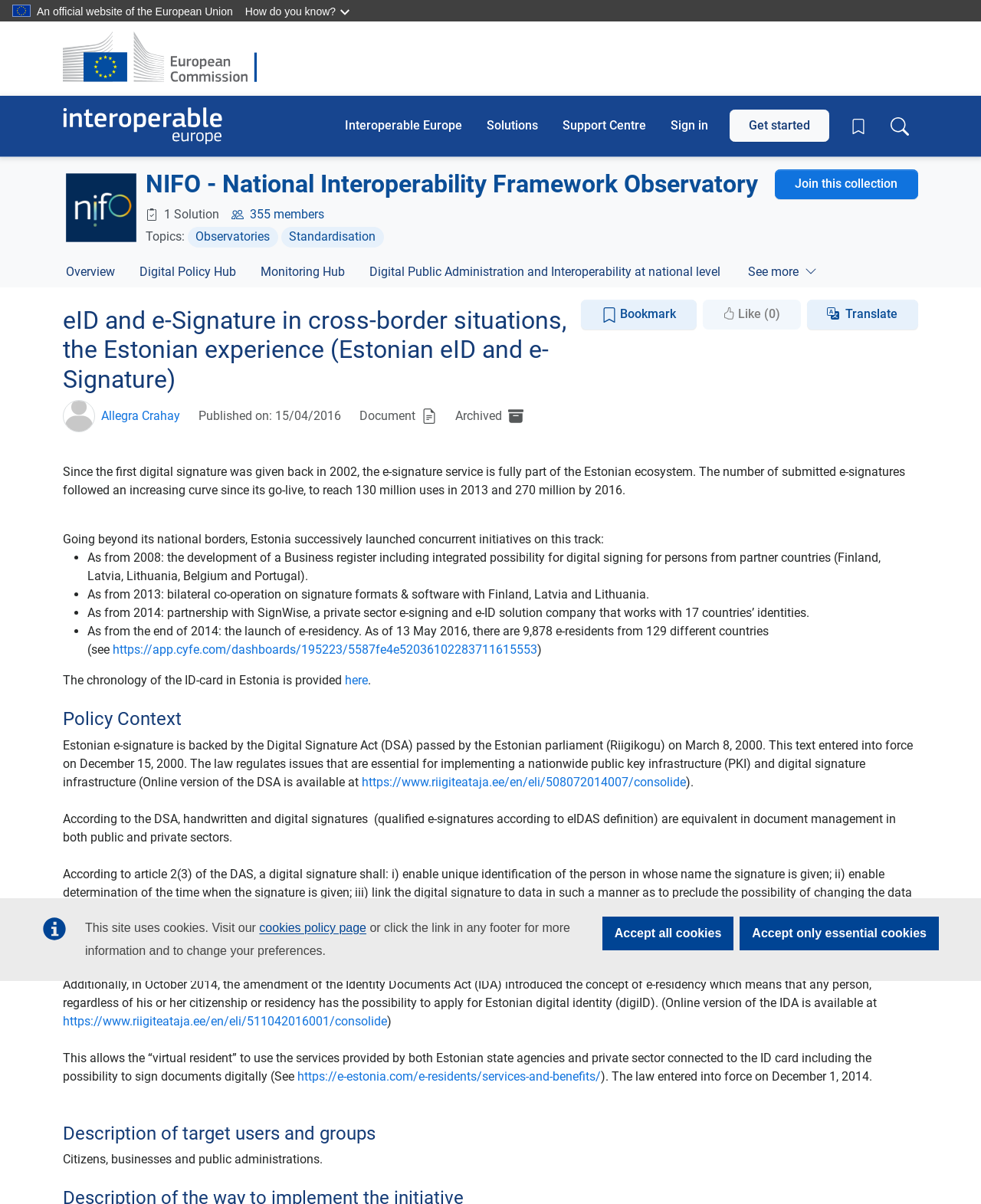Please specify the bounding box coordinates for the clickable region that will help you carry out the instruction: "Get started".

[0.744, 0.091, 0.845, 0.118]